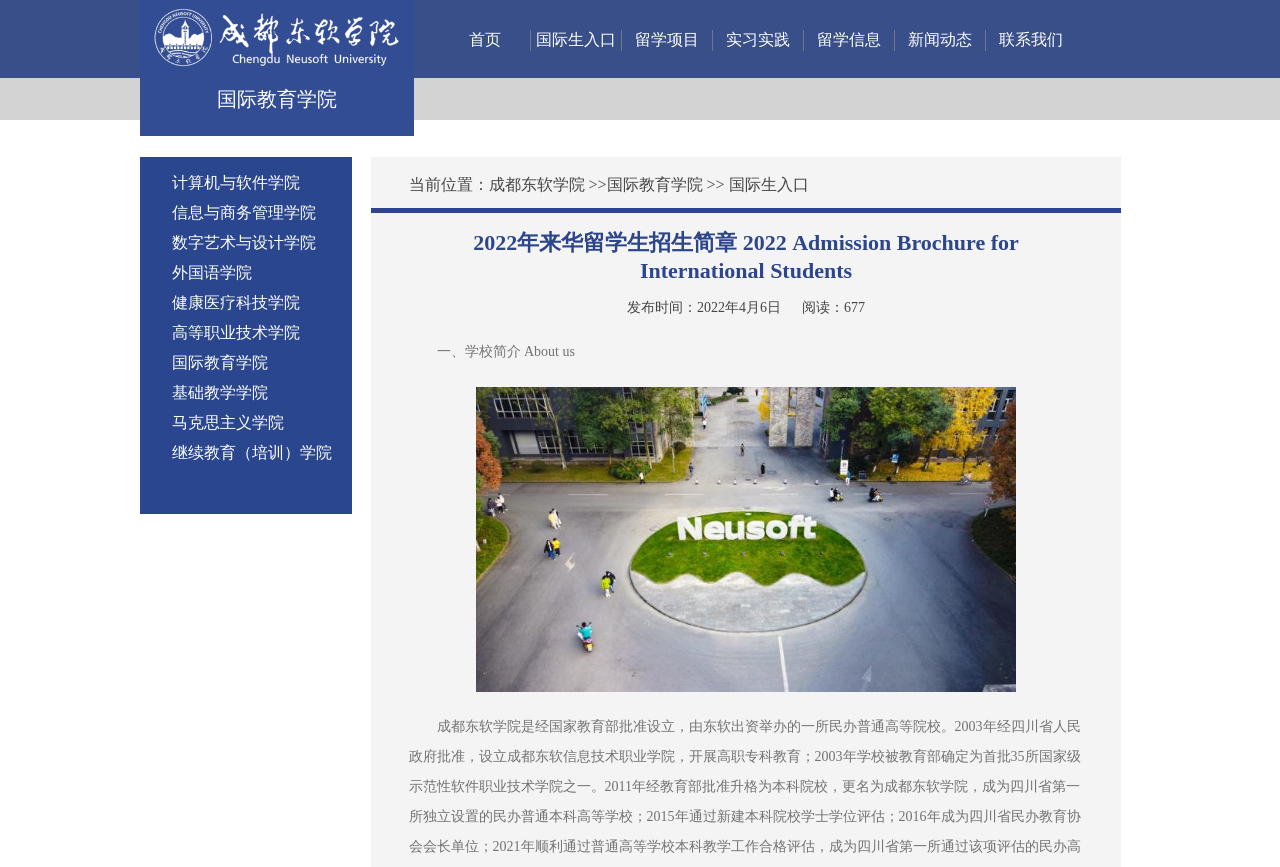Locate the bounding box coordinates of the area that needs to be clicked to fulfill the following instruction: "Learn about the international education college". The coordinates should be in the format of four float numbers between 0 and 1, namely [left, top, right, bottom].

[0.134, 0.408, 0.209, 0.428]